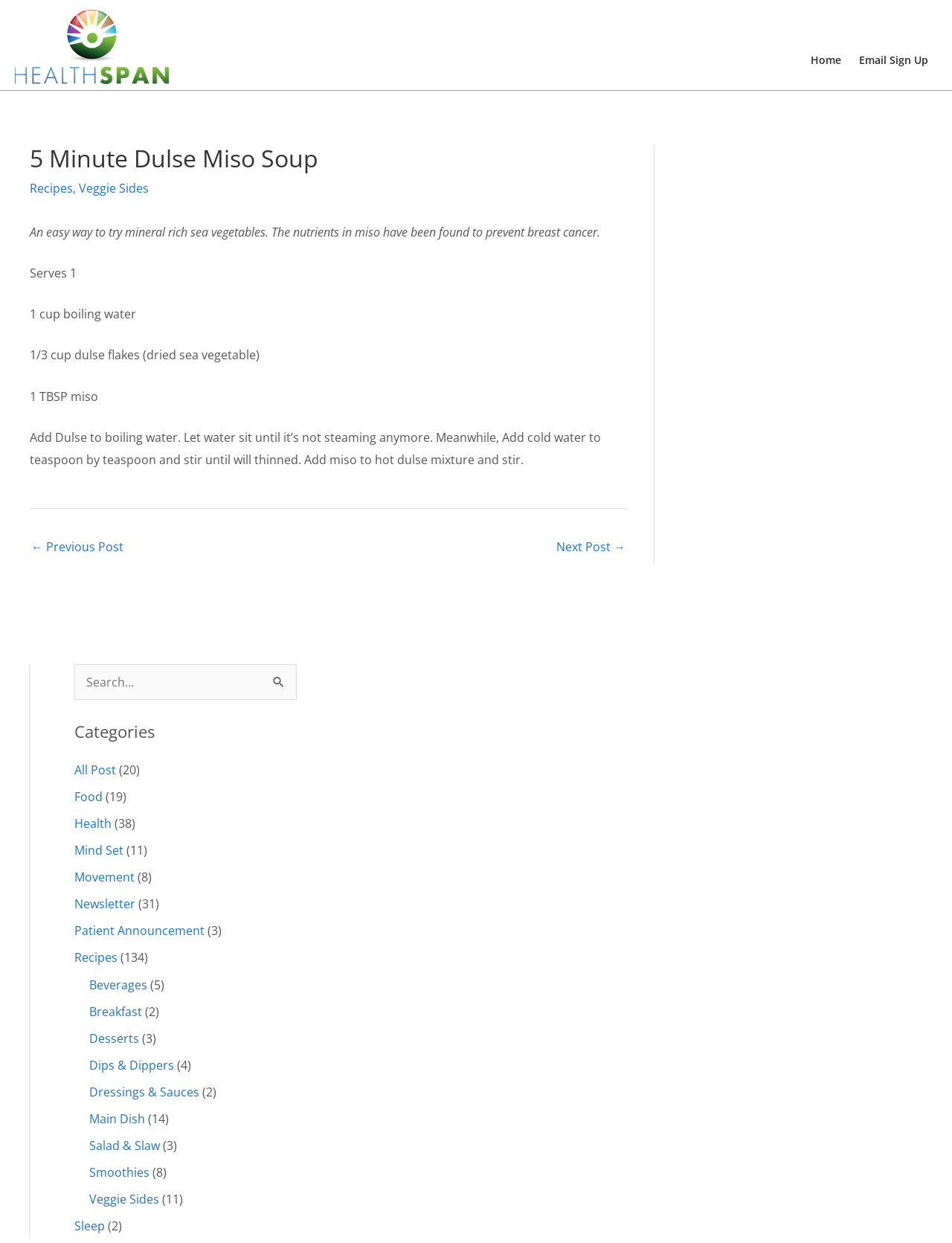Examine the image carefully and respond to the question with a detailed answer: 
What categories are available on the website?

The categories are obtained from the 'navigation' element 'Categories' which is a child of the 'complementary' element. The categories include 'All Post', 'Food', 'Health', 'Mind Set', 'Movement', 'Newsletter', 'Patient Announcement', 'Recipes', 'Beverages', 'Breakfast', 'Desserts', 'Dips & Dippers', 'Dressings & Sauces', 'Main Dish', 'Salad & Slaw', 'Smoothies', 'Veggie Sides', 'Sleep'.